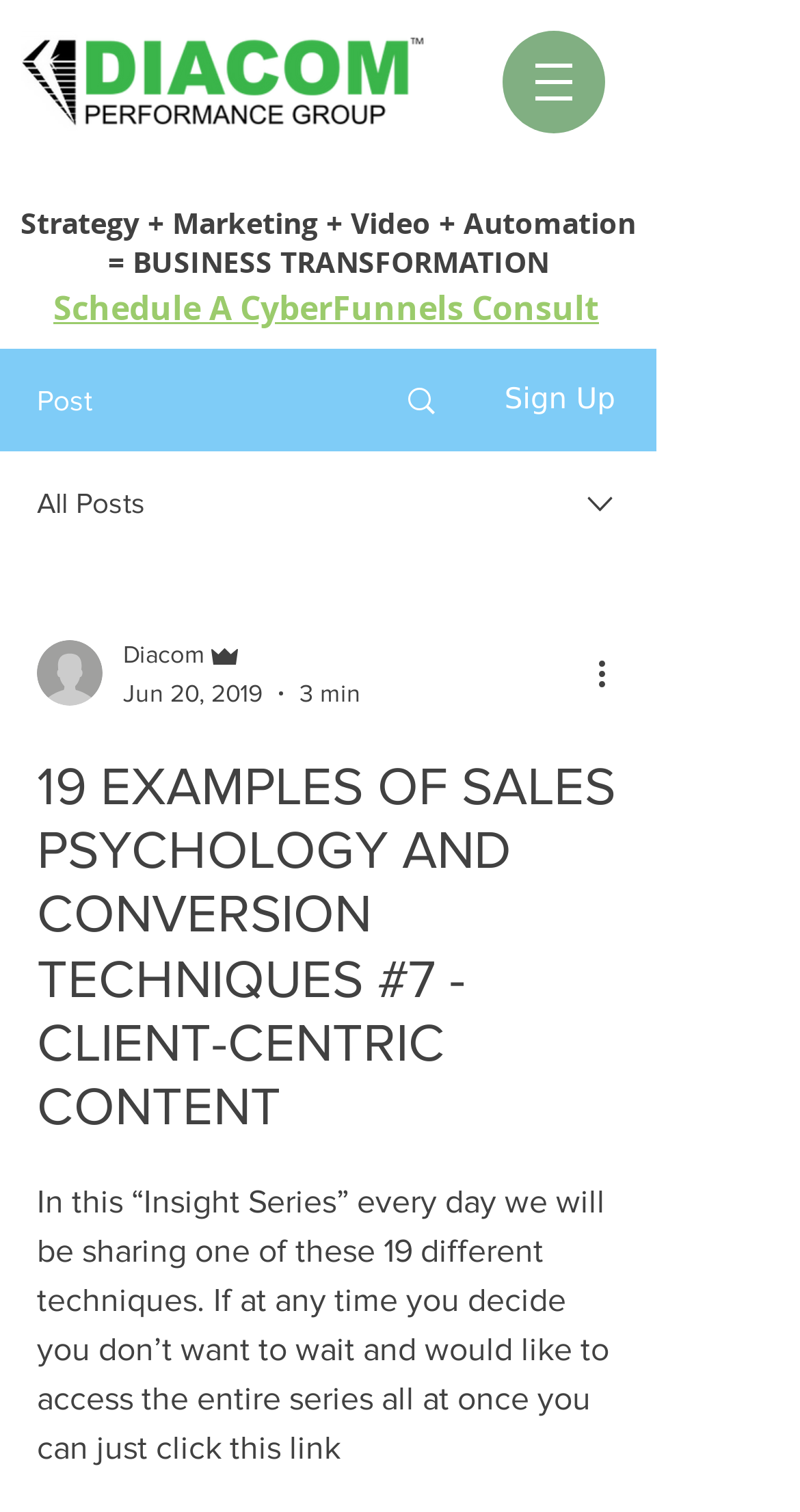What is the purpose of the 'Schedule A CyberFunnels Consult' button?
Craft a detailed and extensive response to the question.

The button 'Schedule A CyberFunnels Consult' is located near the top of the webpage, and its purpose is to allow users to schedule a consult with CyberFunnels.